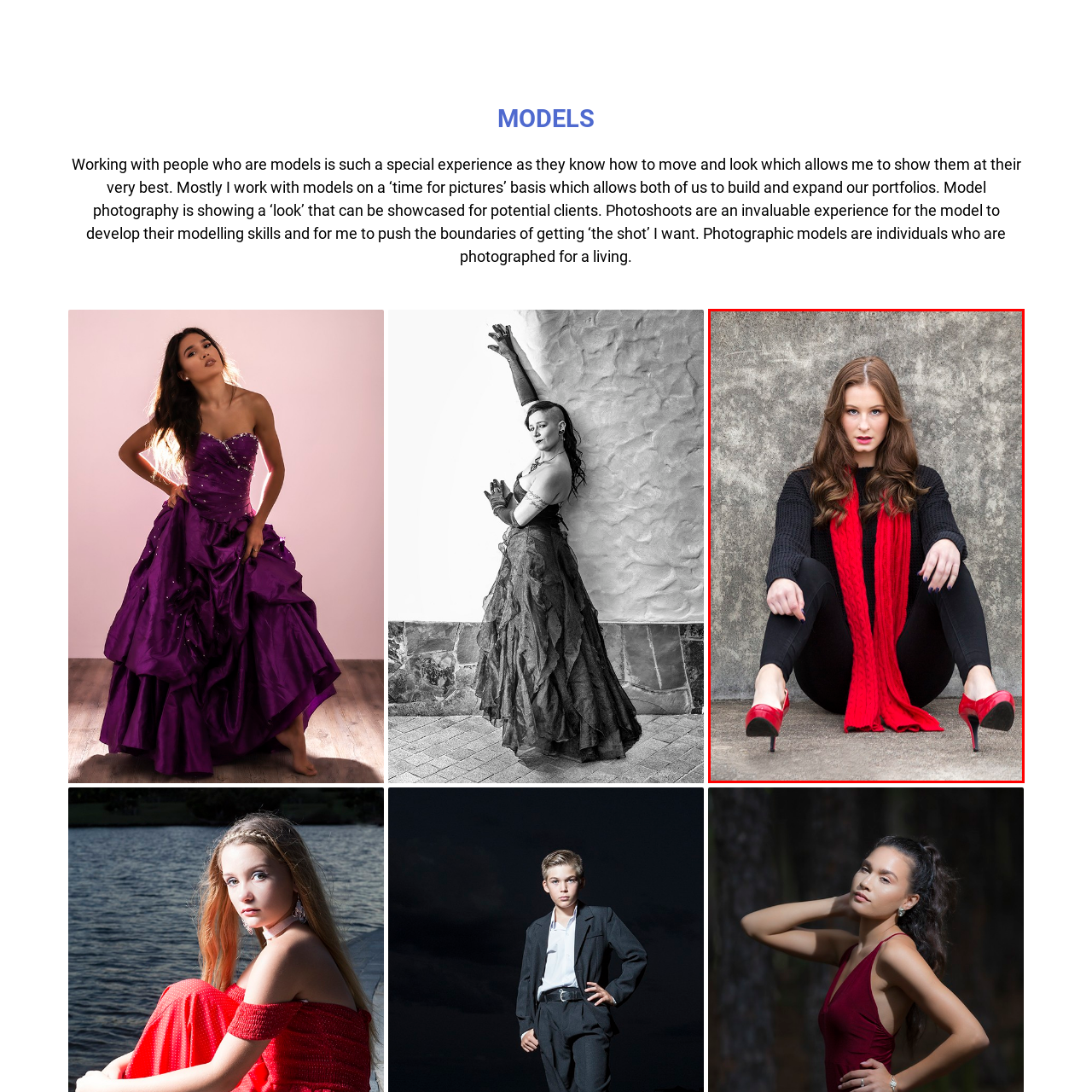What is the color of the model's lipstick?  
Look closely at the image marked by the red border and give a detailed response rooted in the visual details found within the image.

The model's bold lipstick enhances her expressive gaze, conveying both confidence and allure, and complements her overall stylish and modern aesthetic.